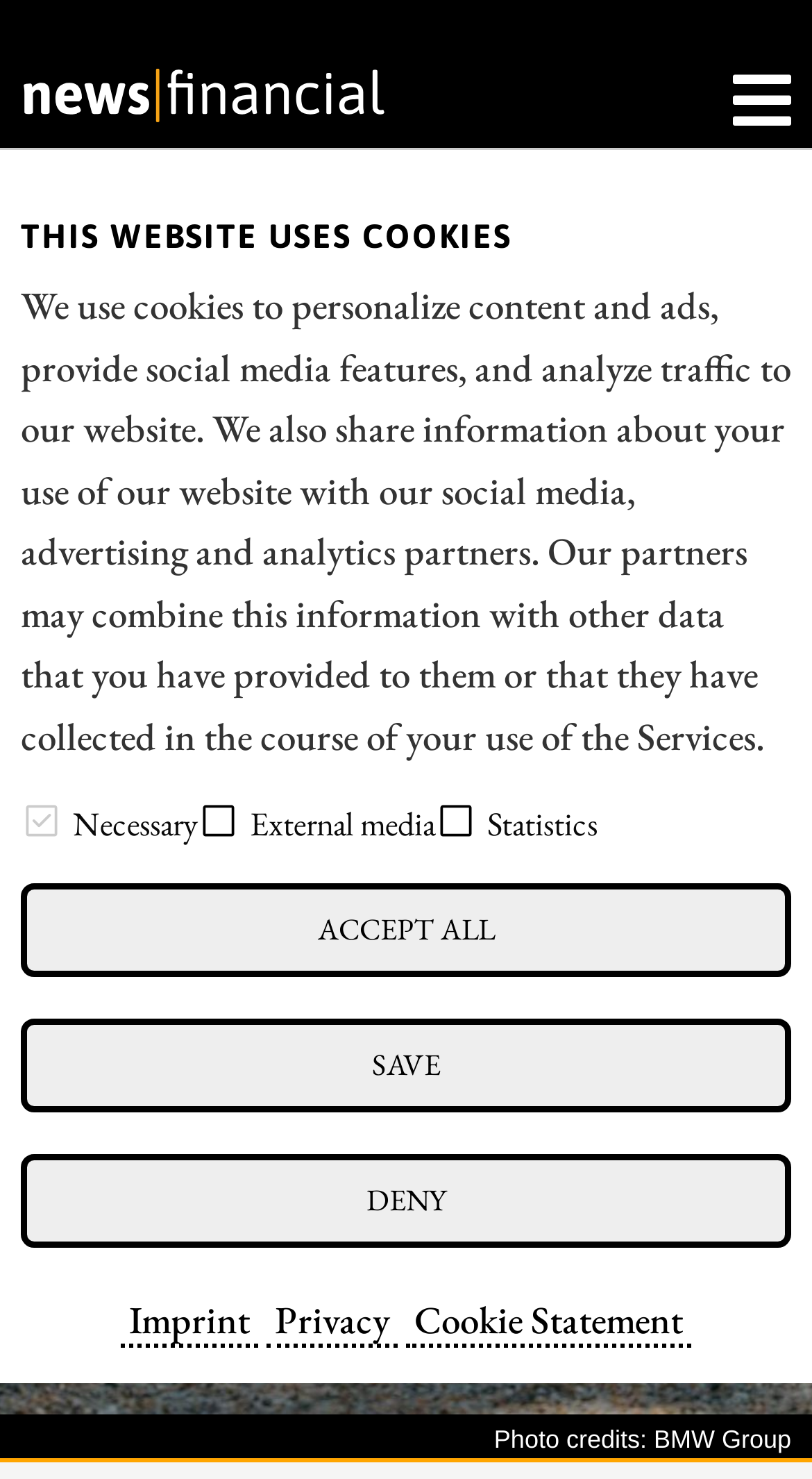What is the date mentioned on this webpage?
By examining the image, provide a one-word or phrase answer.

January 18th, 2024